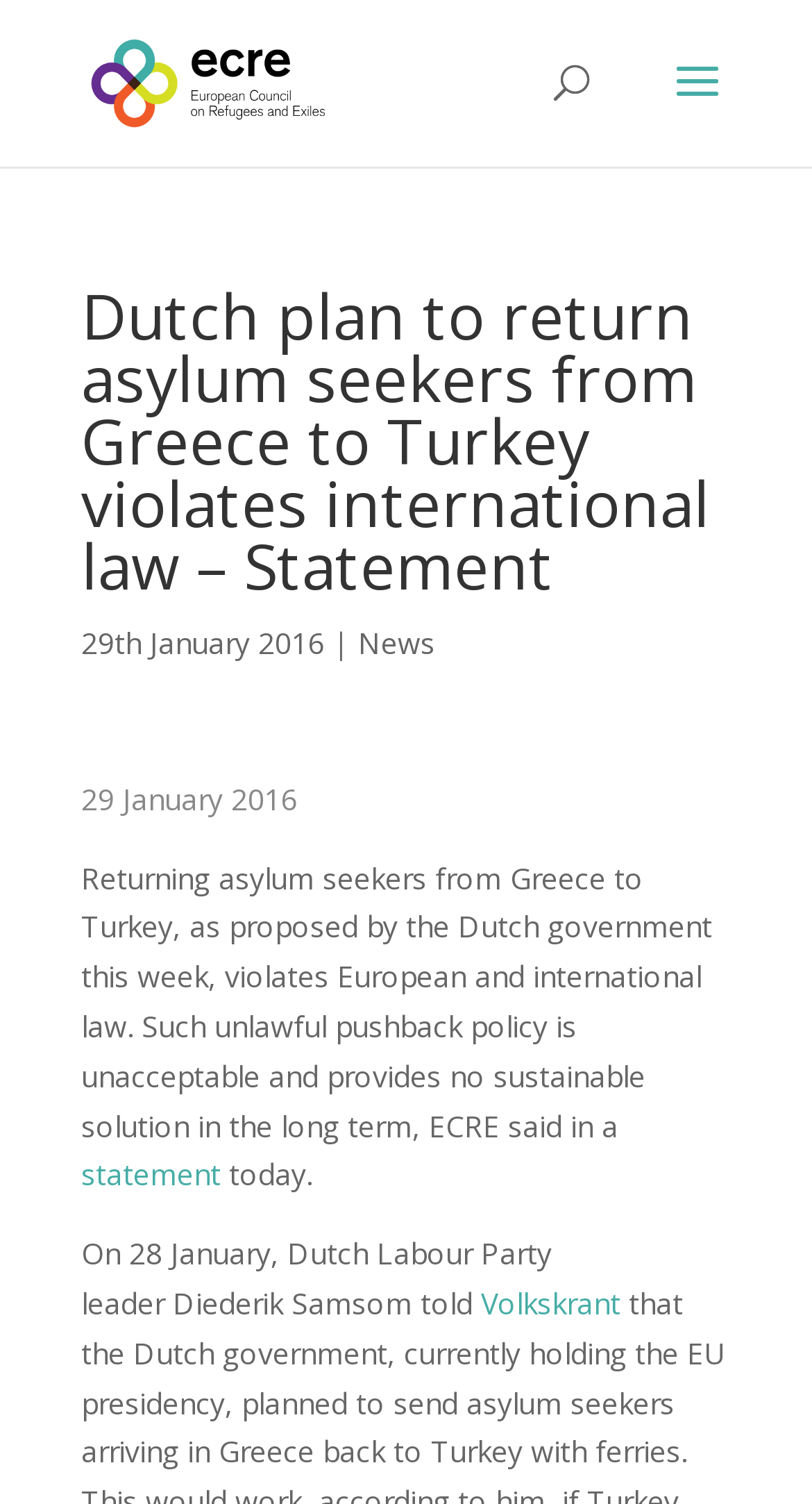Locate the UI element described by statement in the provided webpage screenshot. Return the bounding box coordinates in the format (top-left x, top-left y, bottom-right x, bottom-right y), ensuring all values are between 0 and 1.

[0.1, 0.768, 0.272, 0.794]